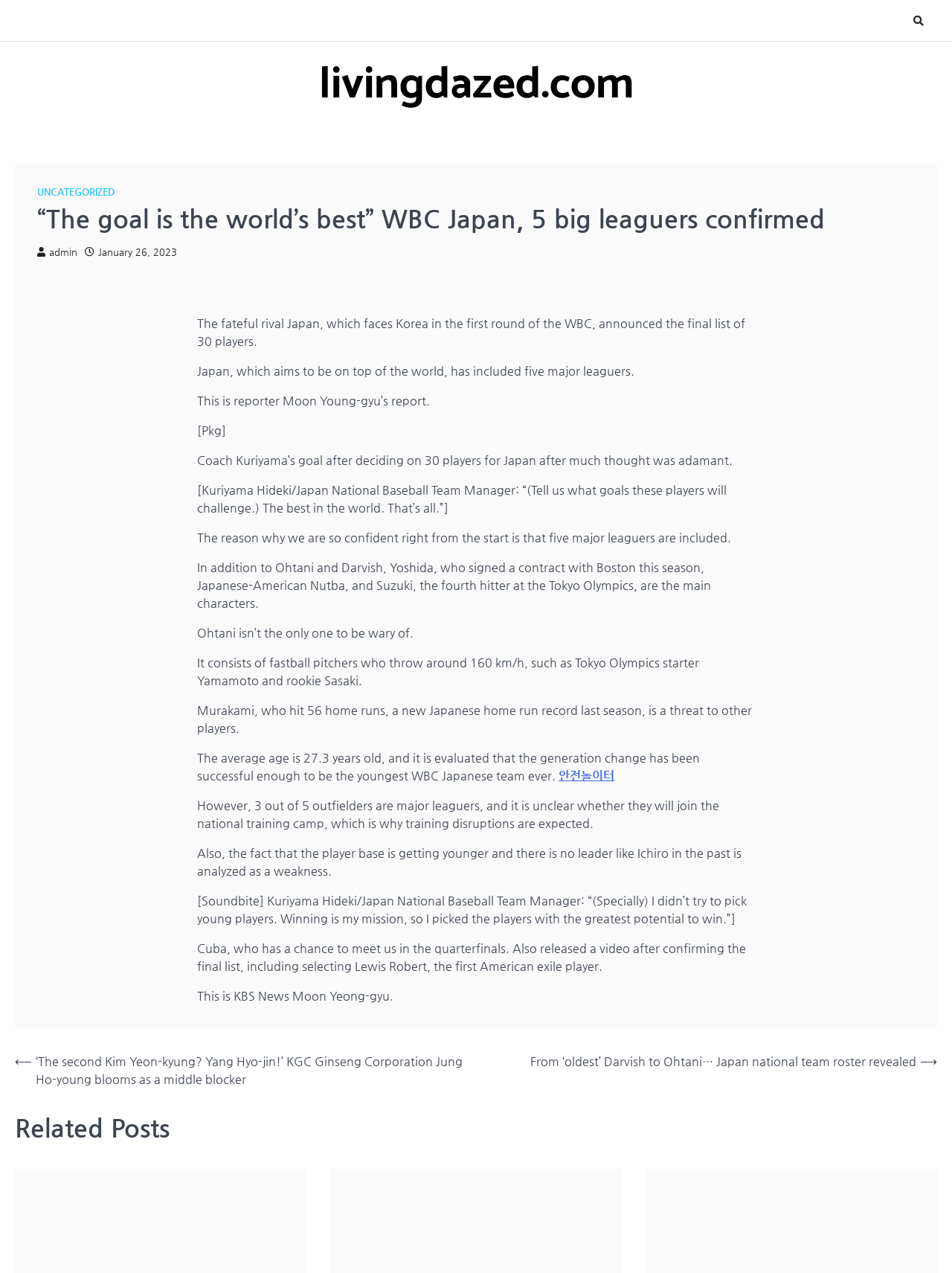Construct a comprehensive description capturing every detail on the webpage.

This webpage is an article about the Japanese national baseball team's final roster for the World Baseball Classic (WBC). The article's title, "“The goal is the world’s best” WBC Japan, 5 big leaguers confirmed", is displayed prominently at the top of the page. 

Below the title, there is a section with the article's metadata, including the author's name, the date of publication, and a category label "UNCATEGORIZED". 

The main content of the article is divided into several paragraphs, which provide details about the Japanese team's roster, including the inclusion of five major leaguers, such as Ohtani and Darvish. The article also mentions the team's goal to be the best in the world and quotes the team's manager, Kuriyama Hideki. 

The article also discusses the team's strengths and weaknesses, including the average age of the players, the presence of fastball pitchers, and the threat posed by players like Murakami, who hit 56 home runs last season. 

At the bottom of the page, there are links to related posts, including a post about the Korean volleyball player Yang Hyo-jin and another post about the Japanese national team's roster. There is also a navigation section with links to other posts on the website.